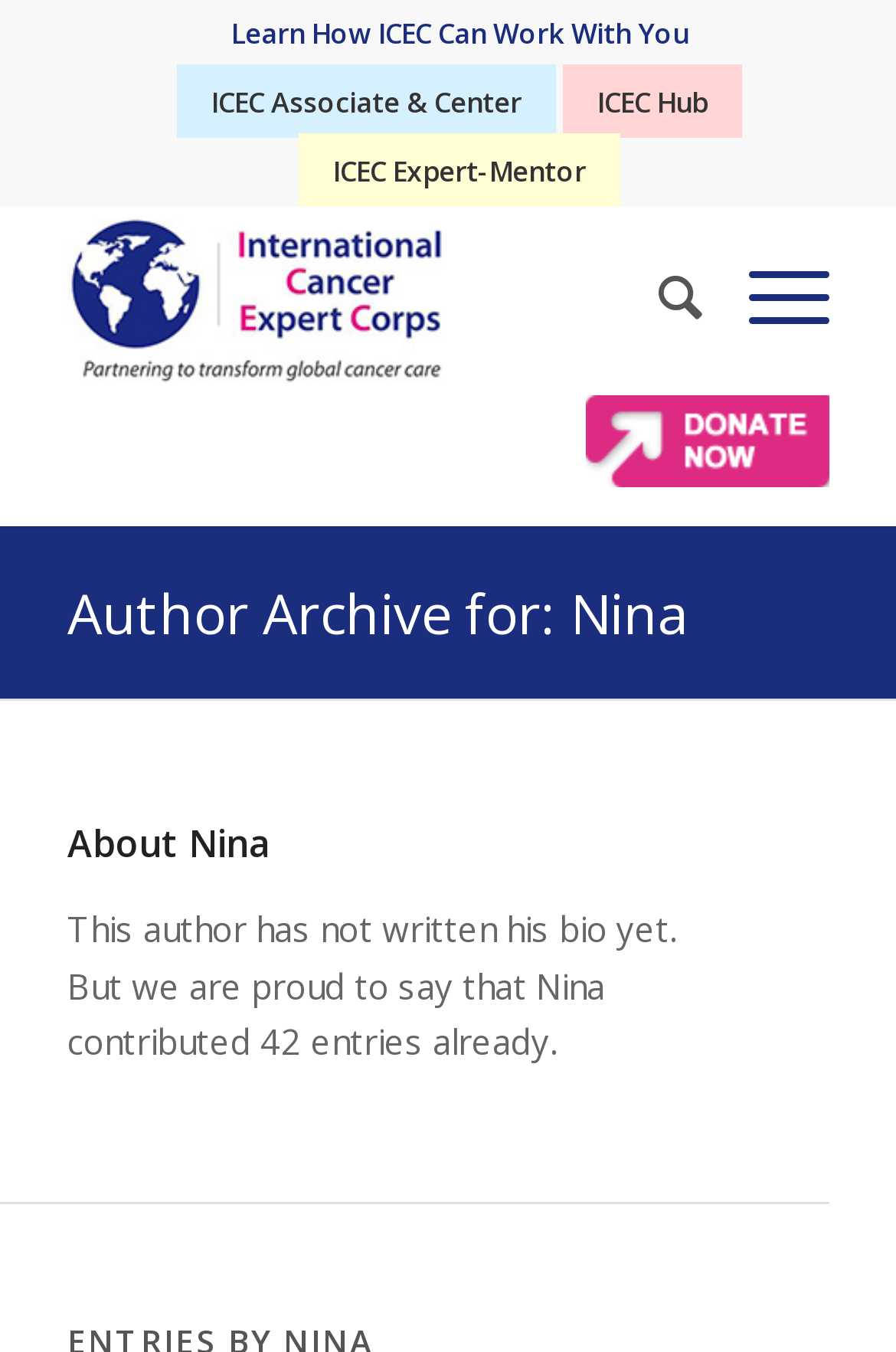Please provide the main heading of the webpage content.

Author Archive for: Nina